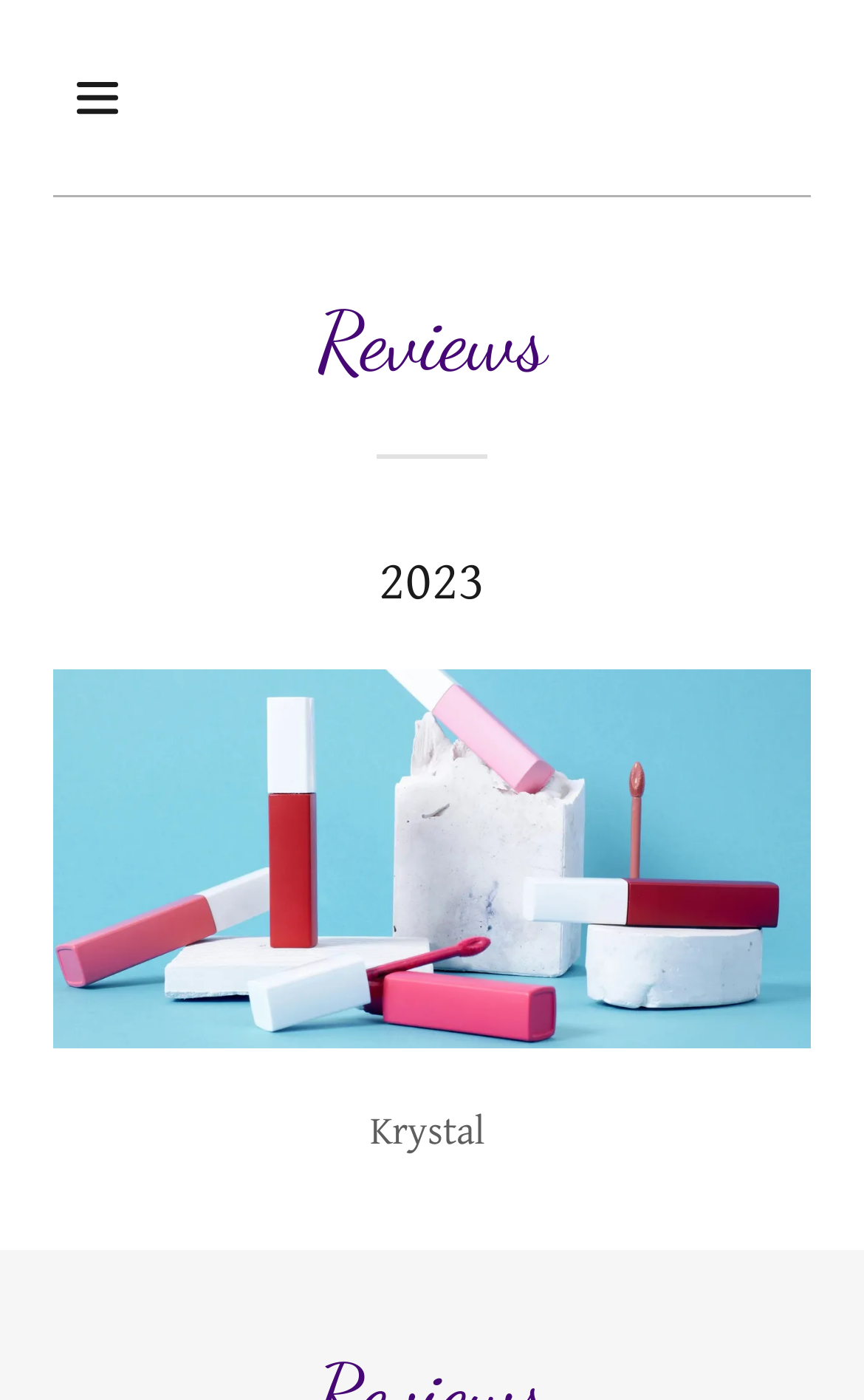Respond to the following question using a concise word or phrase: 
How many images are on the webpage?

2